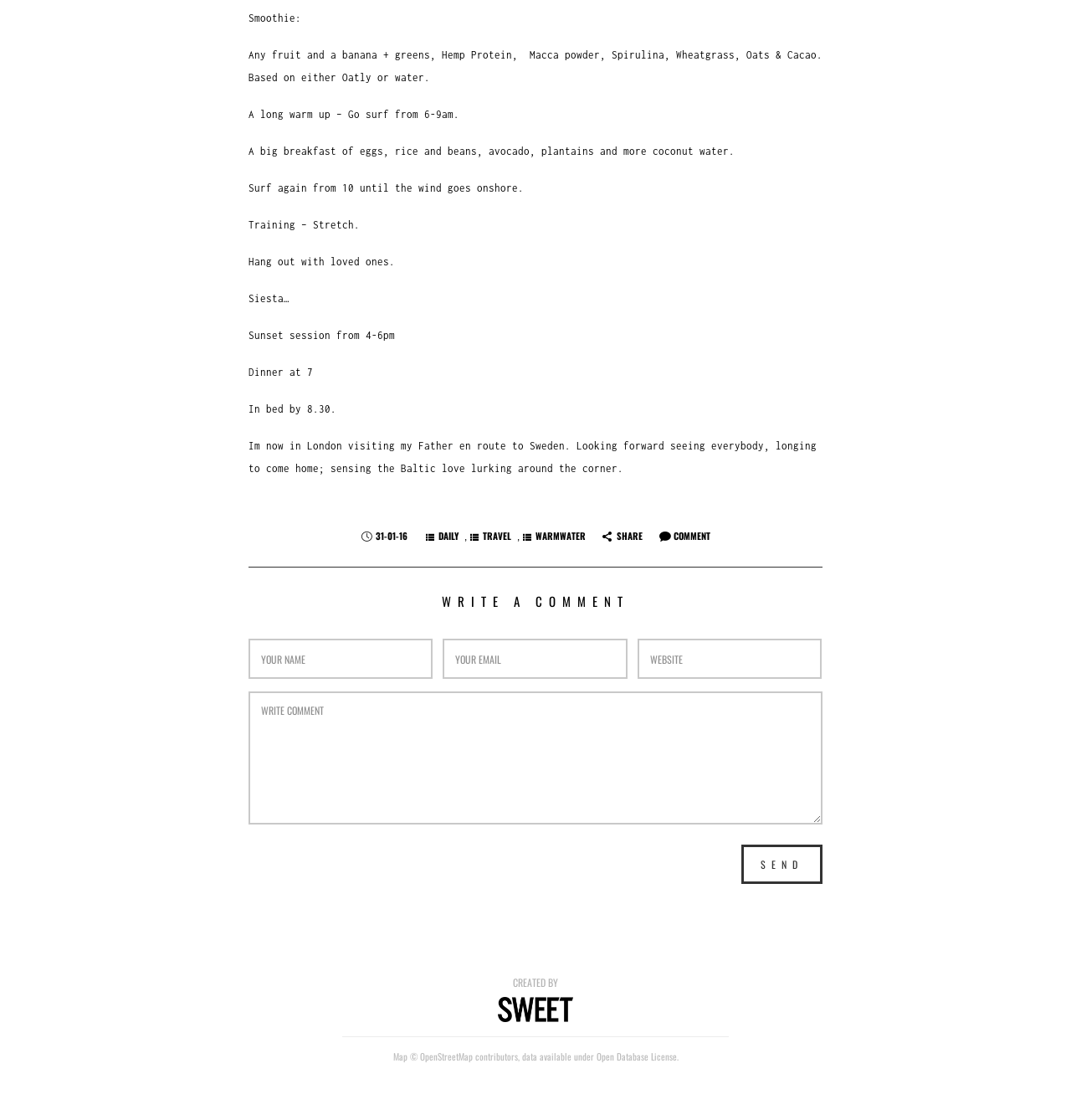Pinpoint the bounding box coordinates of the clickable element to carry out the following instruction: "Write a comment."

[0.232, 0.617, 0.768, 0.736]